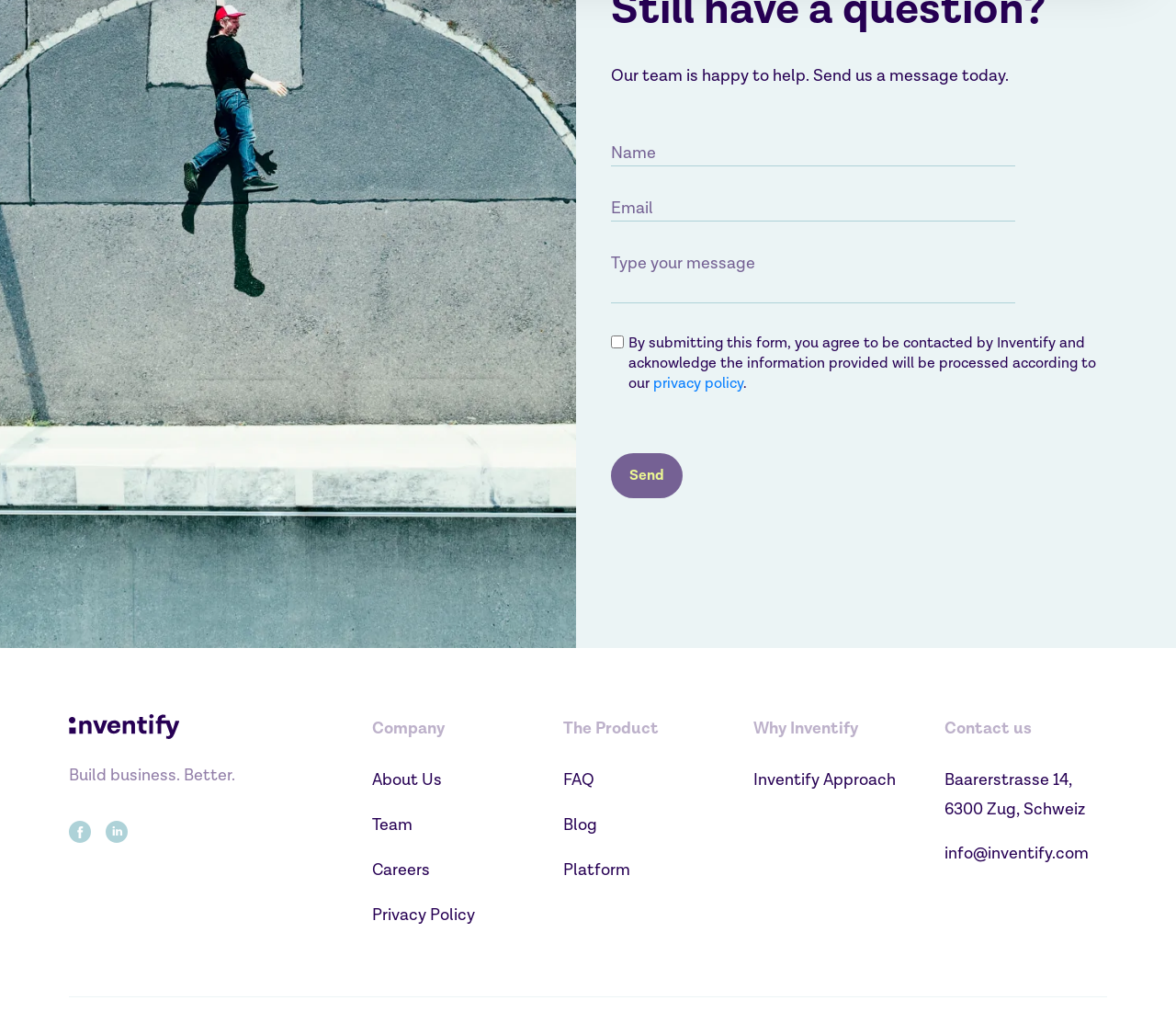What is the link at the bottom of the page that starts with 'i'?
Please provide an in-depth and detailed response to the question.

I found the link by looking at the bottom section of the webpage, where the contact information is provided. The link starts with 'i' and is an email address.